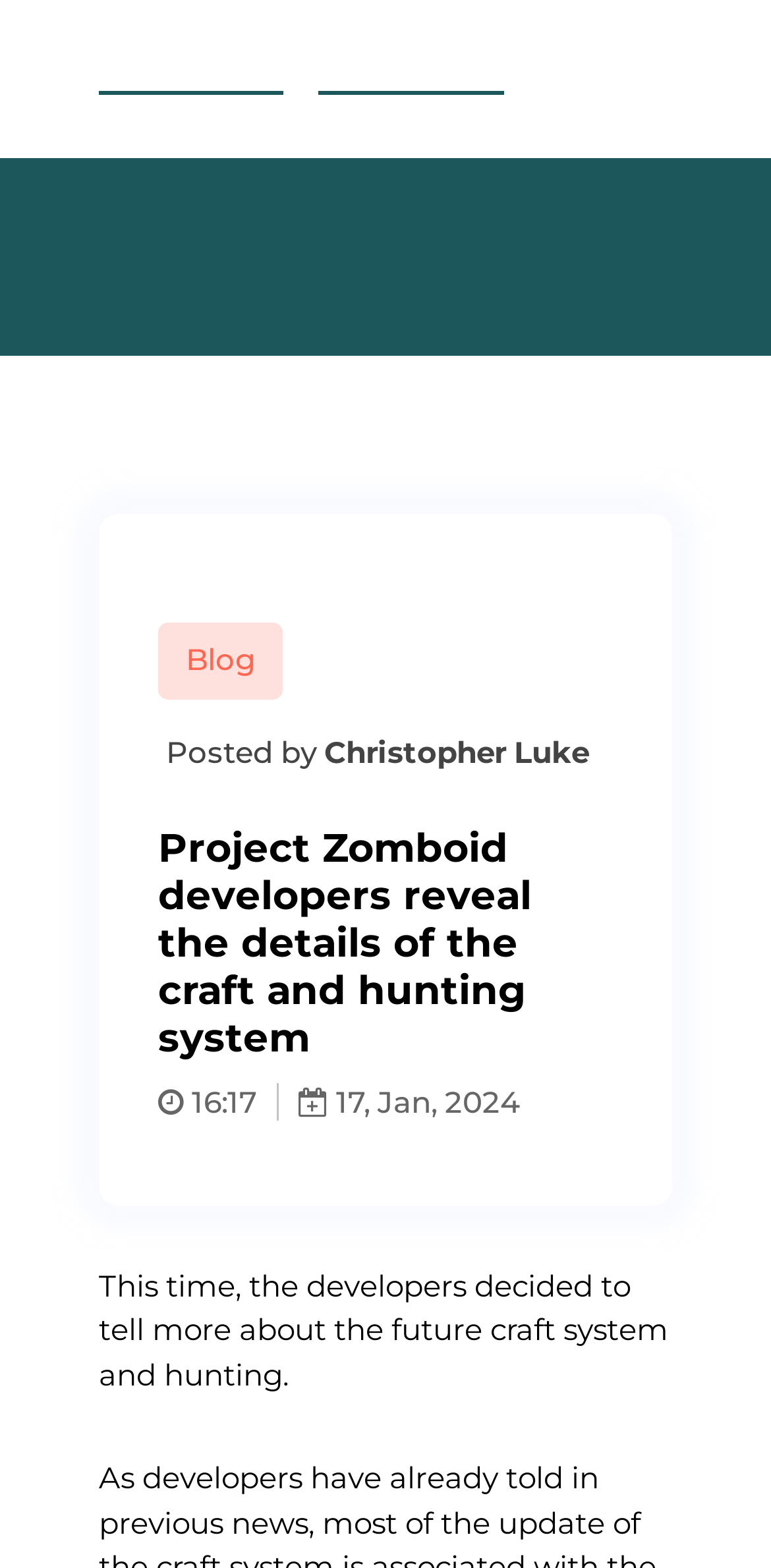Analyze the image and deliver a detailed answer to the question: What is the time of the article?

The time of the article can be found by looking at the link element with the text ' 16:17' which is located within the article element.